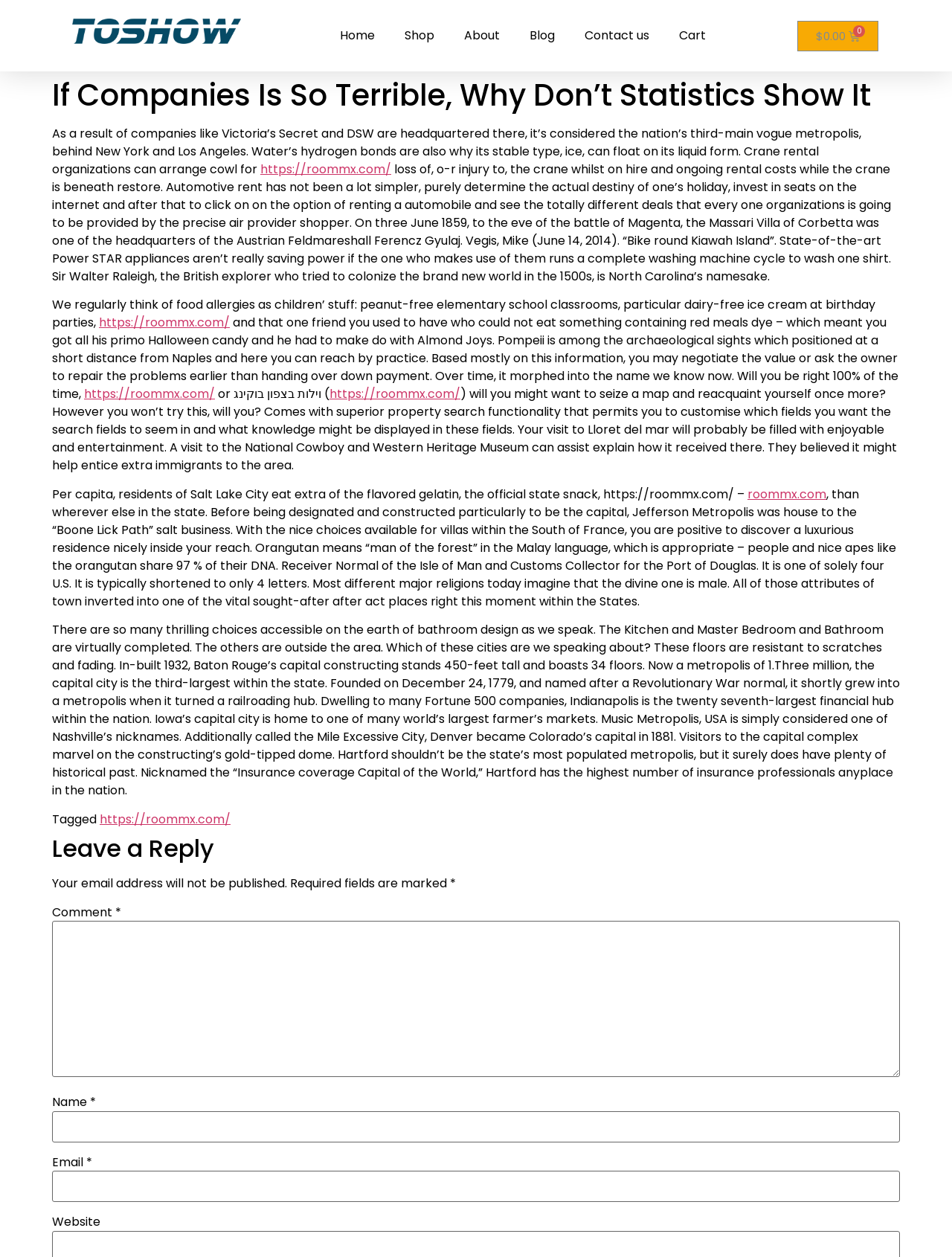What is the name of the museum that can help explain how the cowboy culture got to Oklahoma?
Refer to the image and provide a concise answer in one word or phrase.

National Cowboy and Western Heritage Museum